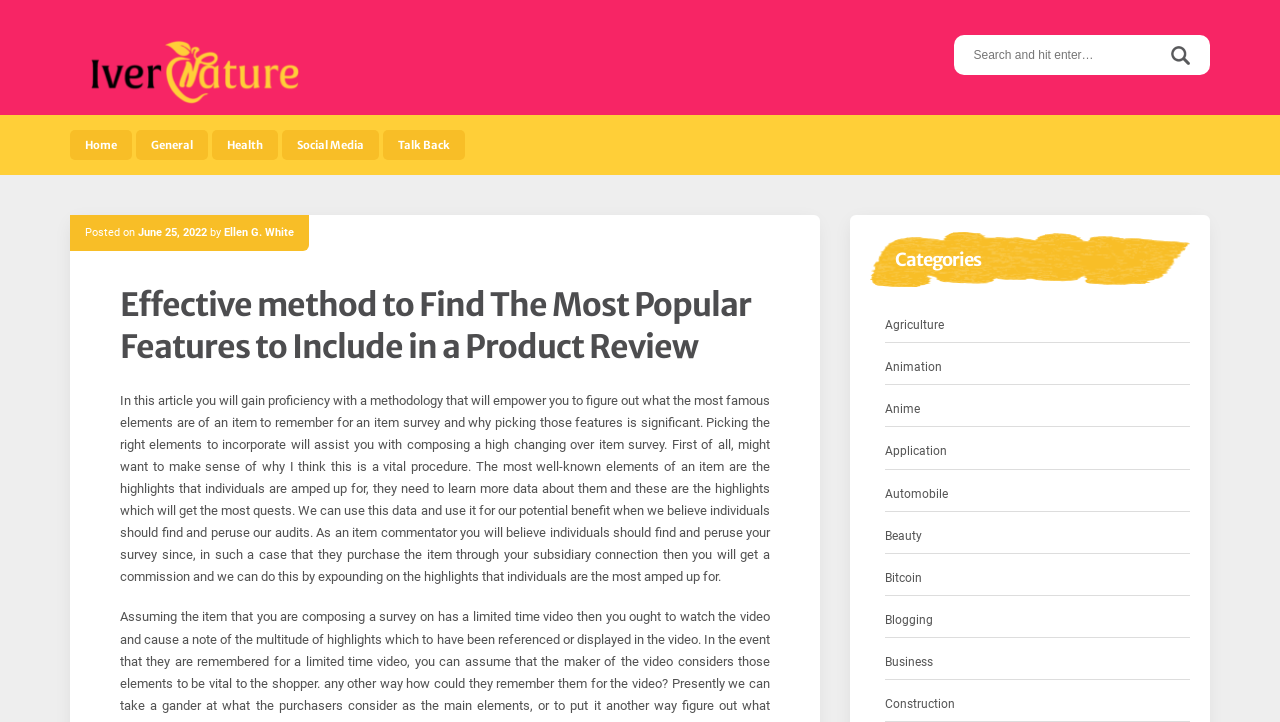Please find and provide the title of the webpage.

Effective method to Find The Most Popular Features to Include in a Product Review